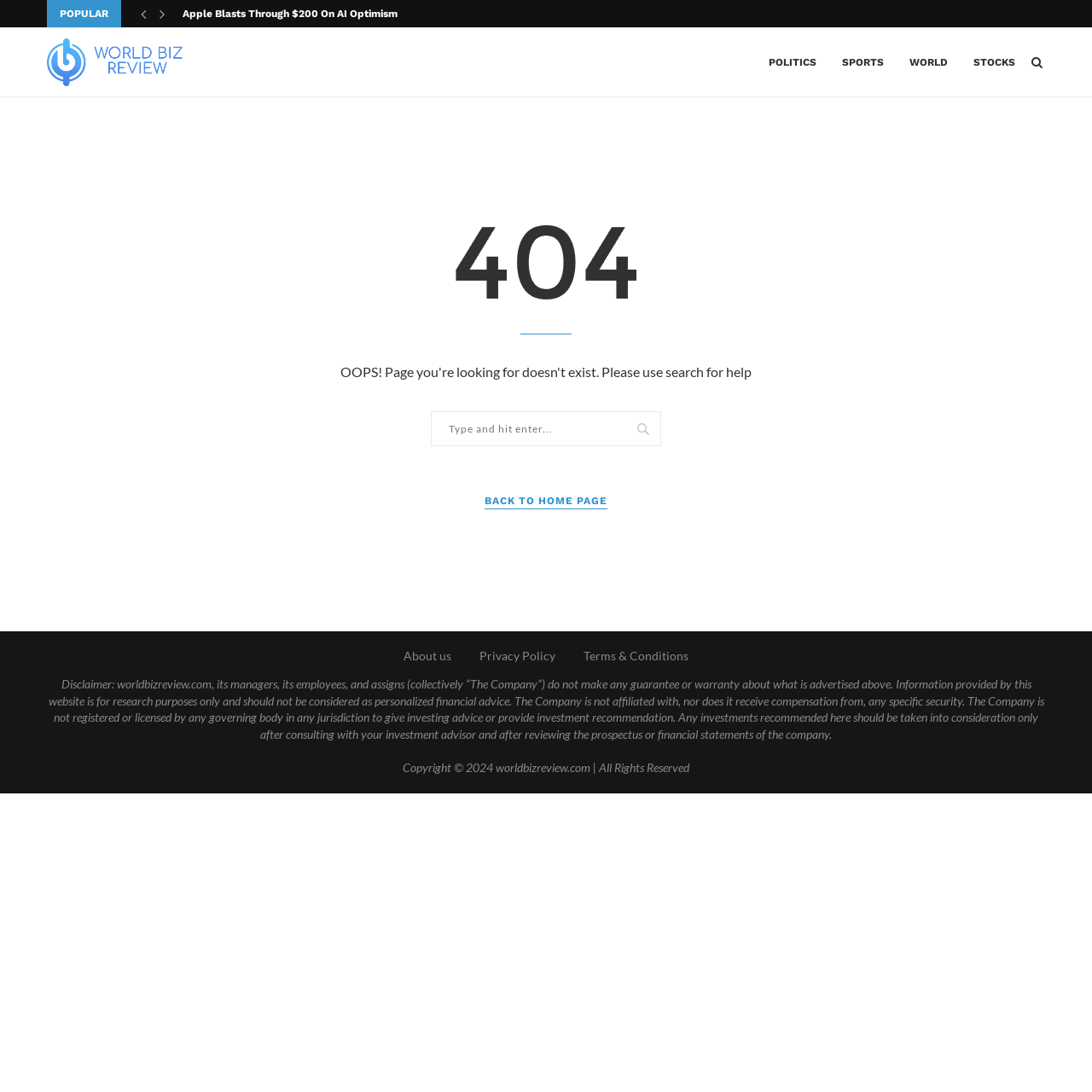Locate the UI element described by name="s" placeholder="Type and hit enter..." in the provided webpage screenshot. Return the bounding box coordinates in the format (top-left x, top-left y, bottom-right x, bottom-right y), ensuring all values are between 0 and 1.

[0.395, 0.376, 0.605, 0.408]